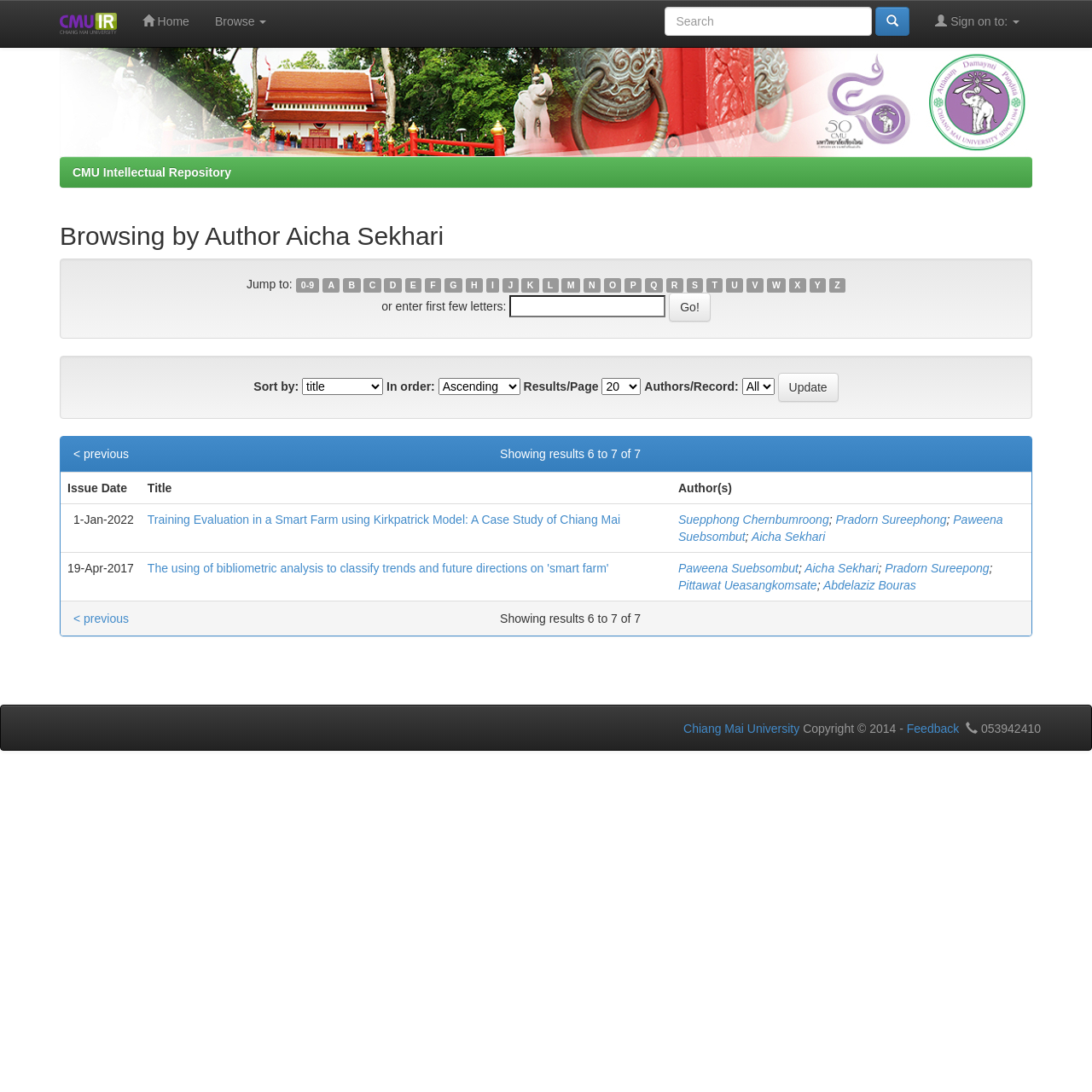Identify the bounding box of the UI element described as follows: "parent_node: Sort by: name="submit_browse" value="Update"". Provide the coordinates as four float numbers in the range of 0 to 1 [left, top, right, bottom].

[0.712, 0.341, 0.768, 0.368]